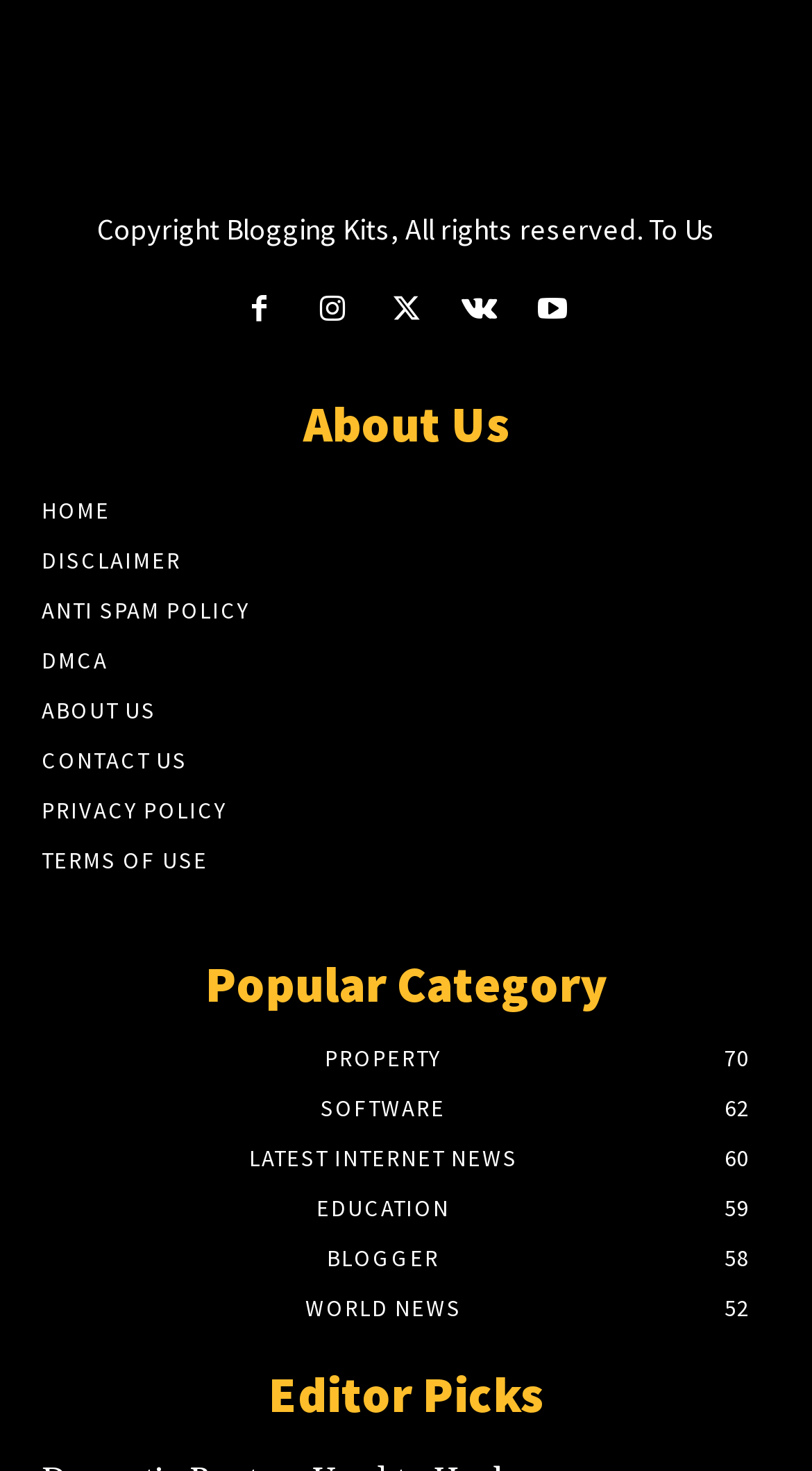Provide a short answer using a single word or phrase for the following question: 
What is the purpose of the 'About Us' page?

To know about the website